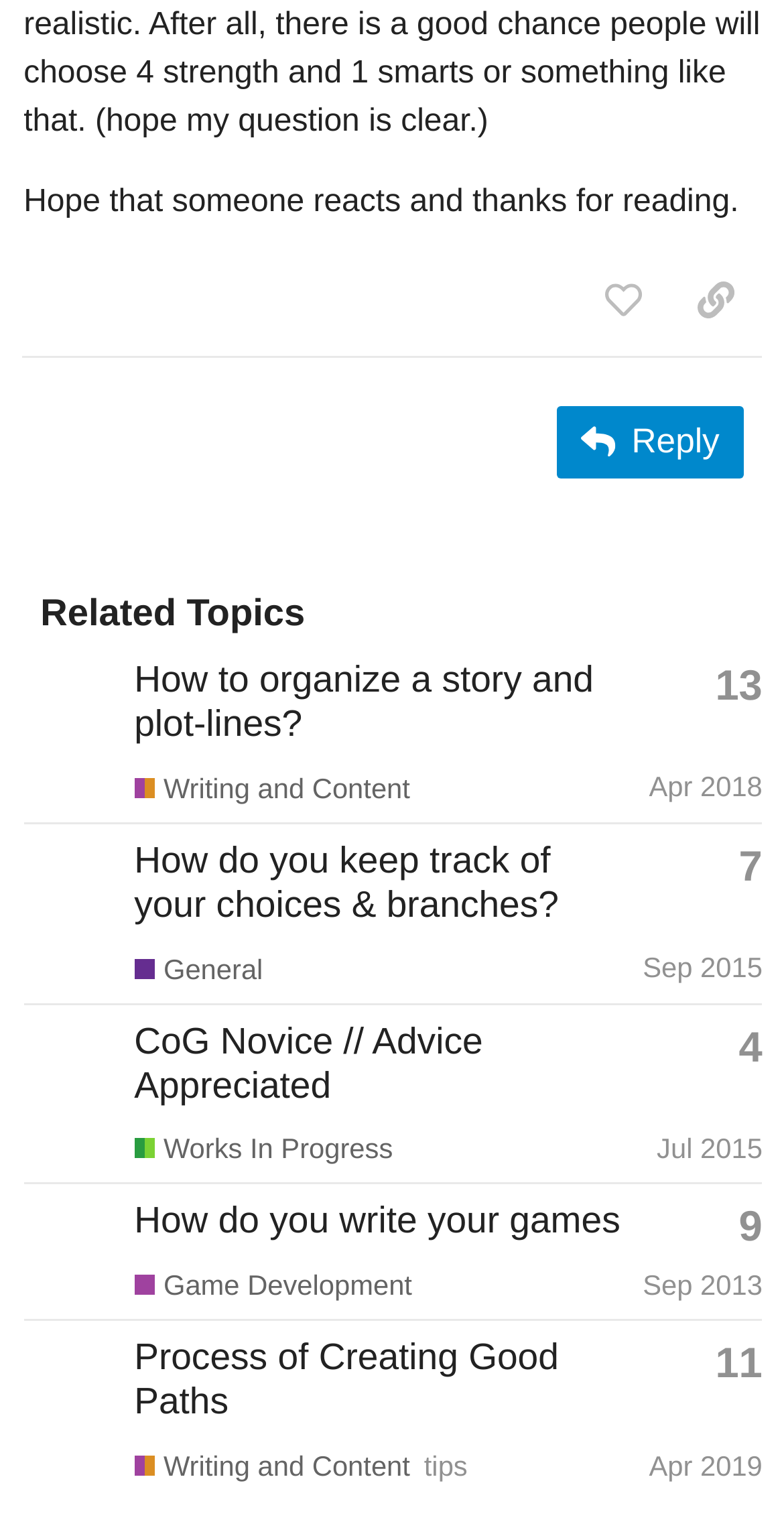Utilize the details in the image to thoroughly answer the following question: What is the category of the topic 'CoG Novice // Advice Appreciated'?

The topic 'CoG Novice // Advice Appreciated' is categorized under 'Works In Progress', which is a category for game developers to discuss their projects and seek feedback.